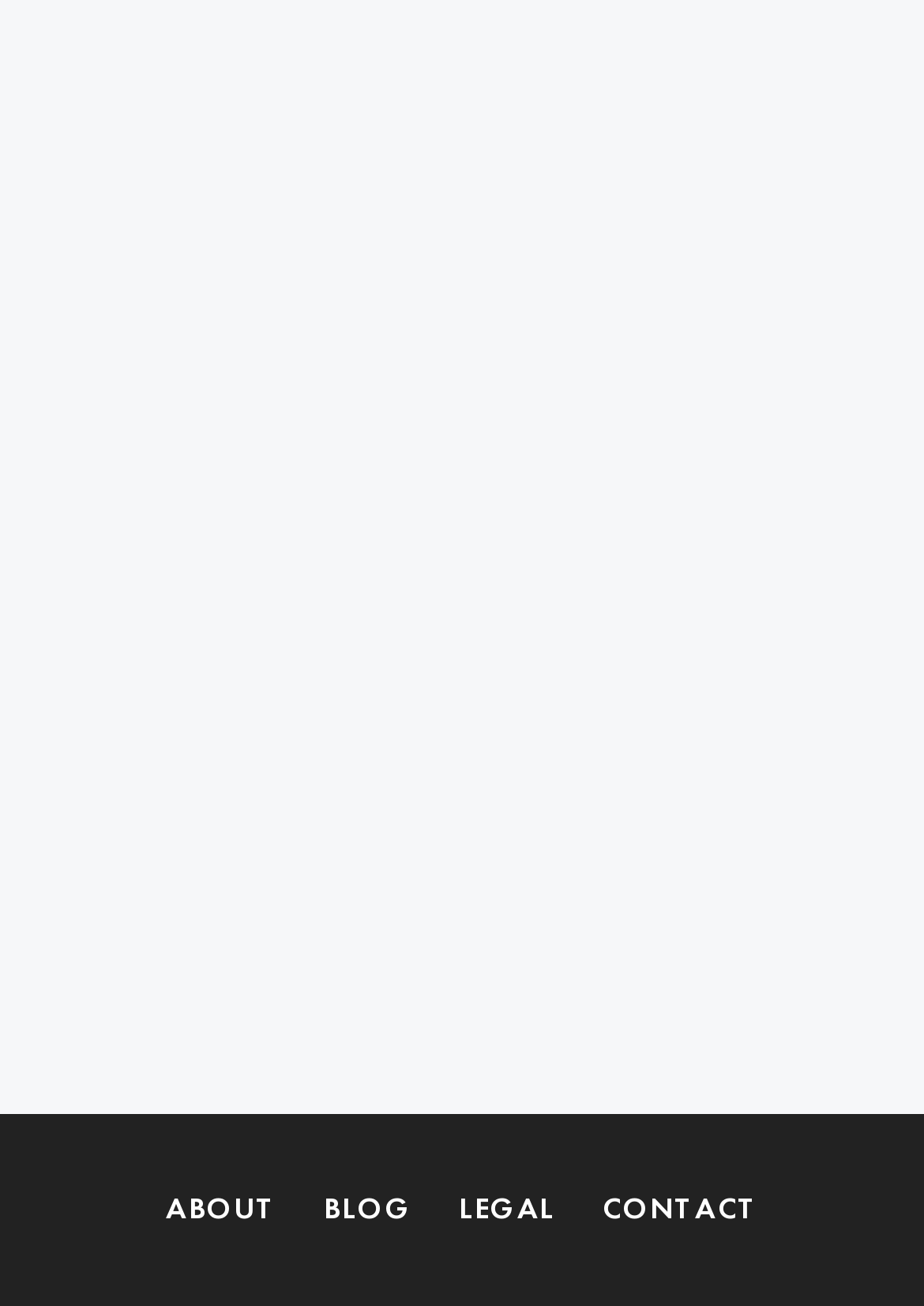How much of the webpage is occupied by the image?
From the details in the image, provide a complete and detailed answer to the question.

The image has a bounding box coordinate of [0.051, 0.254, 0.949, 0.889], which indicates that it occupies a significant portion of the webpage, roughly from the top quarter to the bottom quarter of the page.